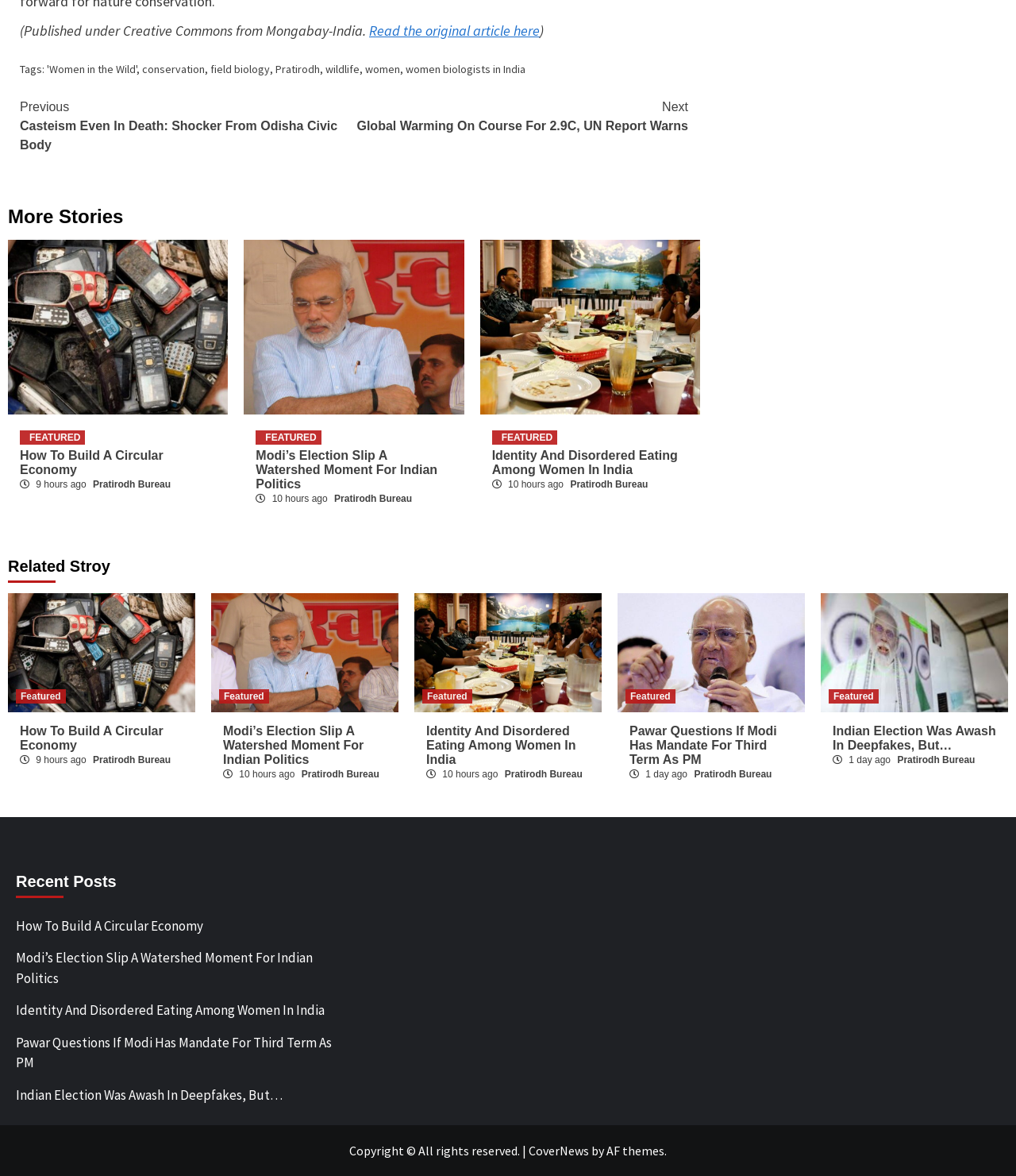Determine the bounding box coordinates of the element's region needed to click to follow the instruction: "Click the logo". Provide these coordinates as four float numbers between 0 and 1, formatted as [left, top, right, bottom].

None